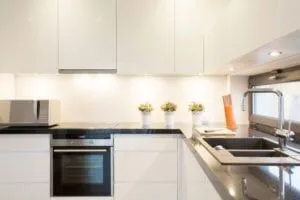Give a detailed account of what is happening in the image.

This image showcases a beautifully designed kitchen featuring modern under cabinet lighting that enhances the overall ambience of the space. The sleek white cabinetry is complemented by a glossy black countertop, creating a striking contrast. In the background, soft, warm lights illuminate the white walls, highlighting the decorative potted plants positioned neatly along the counter. Essential kitchen appliances, including a built-in oven and a sink with a contemporary faucet, add both functionality and style to the area. This lighting design not only serves practical purposes but also transforms the kitchen into a welcoming environment, perfect for cooking and entertaining.